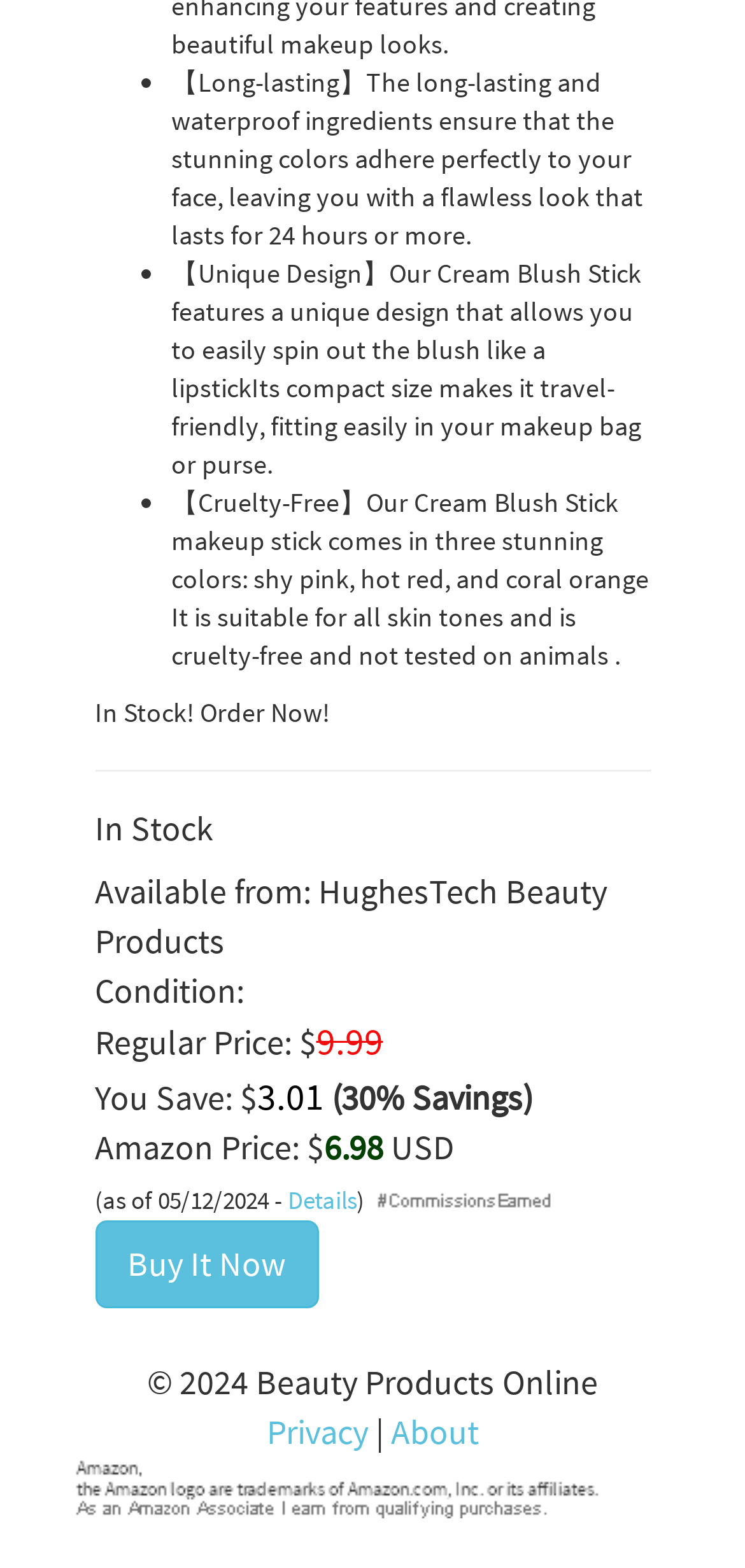What is the regular price of the product?
Carefully analyze the image and provide a detailed answer to the question.

I found the regular price of the product by looking at the webpage content which mentions 'Regular Price: $9.99'.